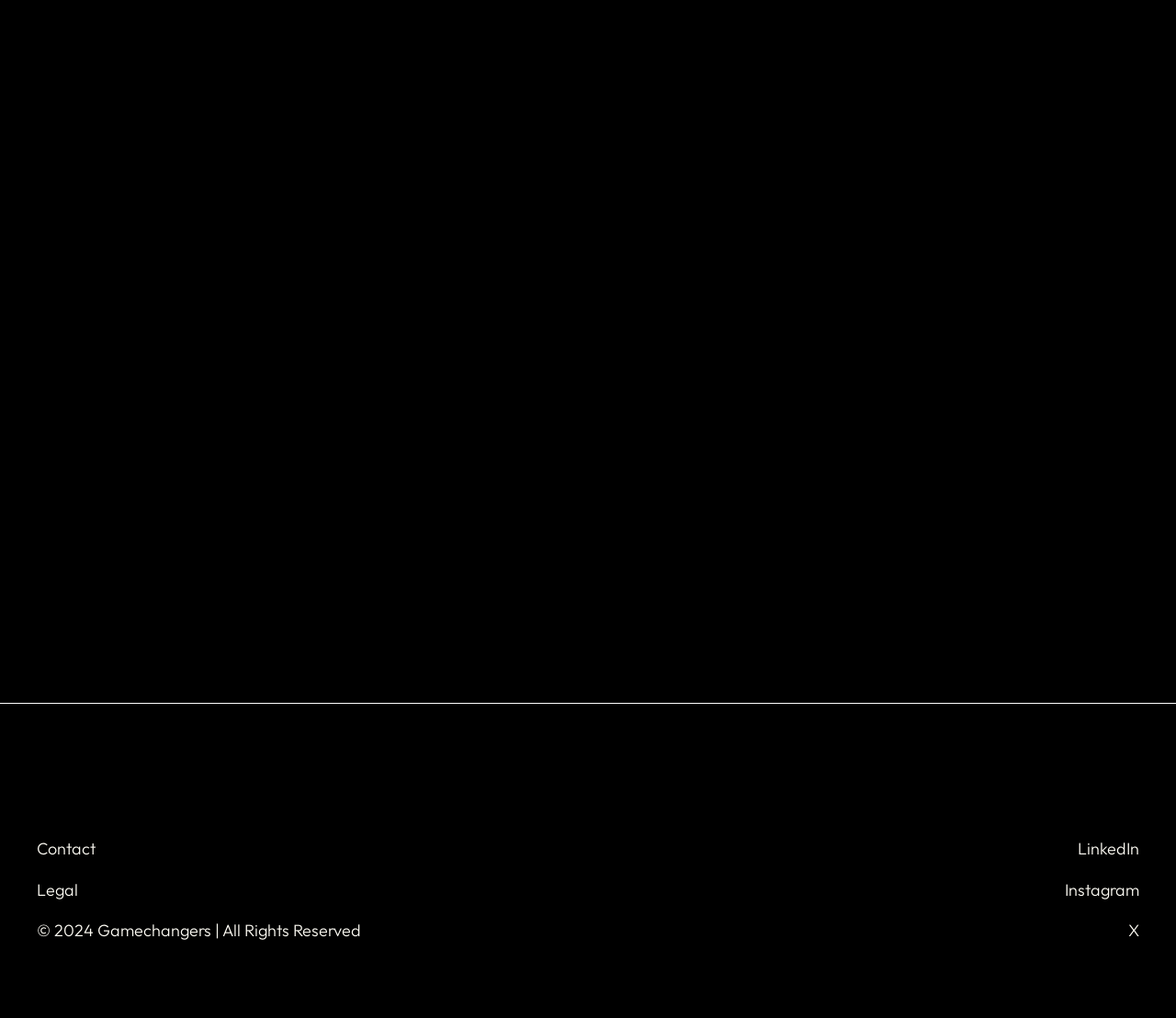Please give a concise answer to this question using a single word or phrase: 
What is the purpose of the 'see all' link?

To view more